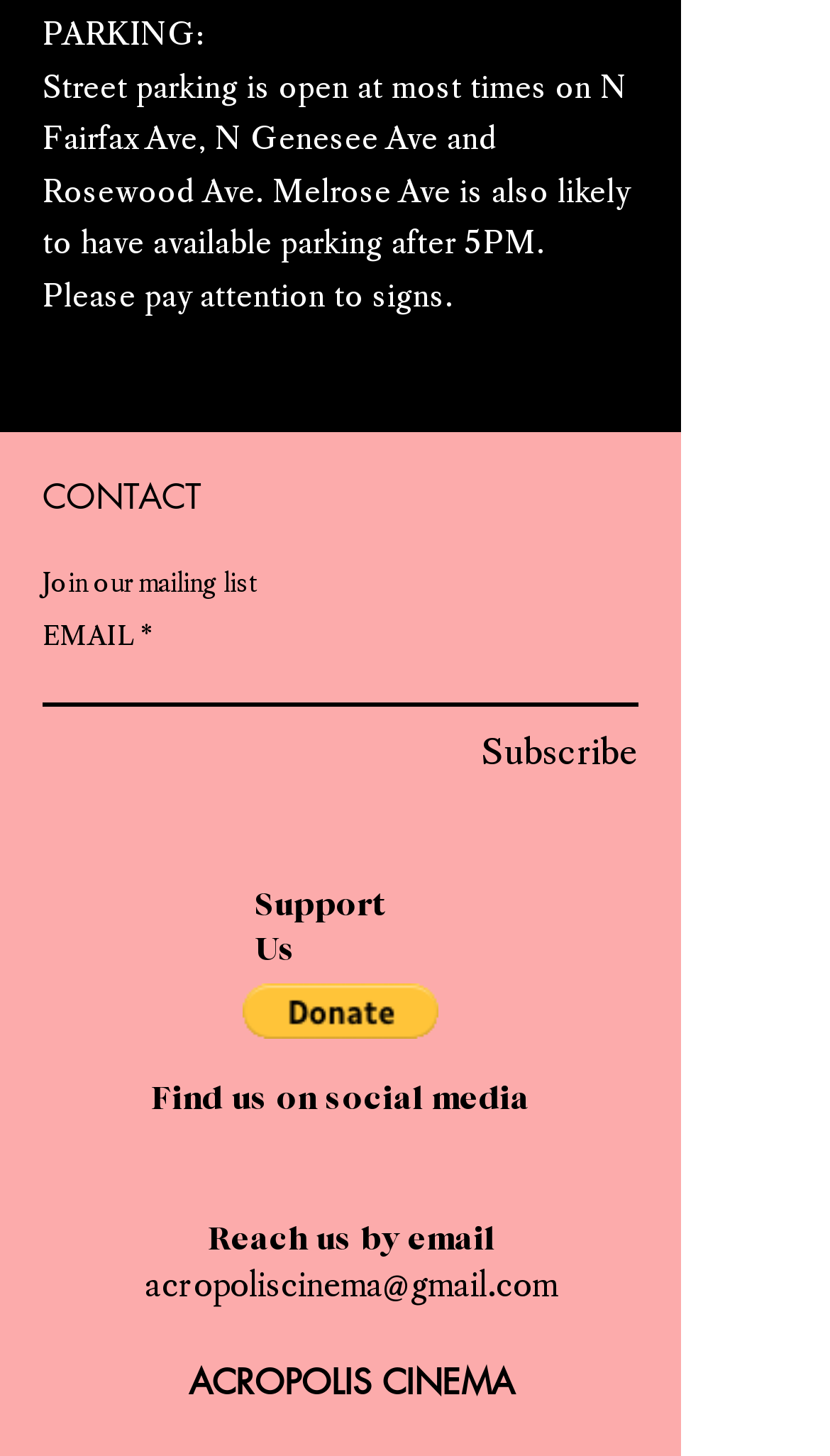Determine the bounding box coordinates of the clickable region to follow the instruction: "Follow on Instagram".

[0.272, 0.77, 0.346, 0.812]